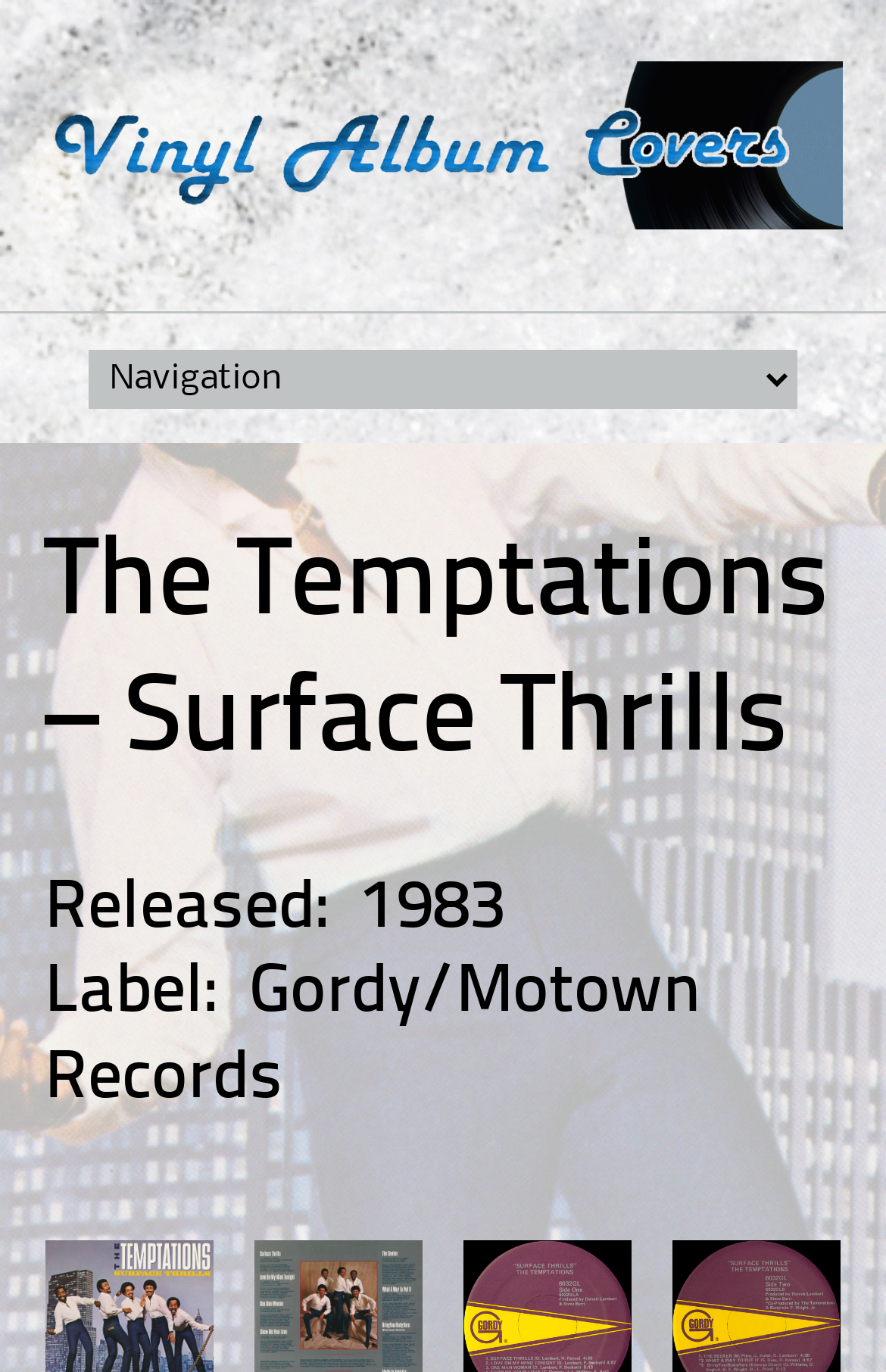What is the purpose of the 'Skip to content' link?
Based on the screenshot, answer the question with a single word or phrase.

To skip to main content